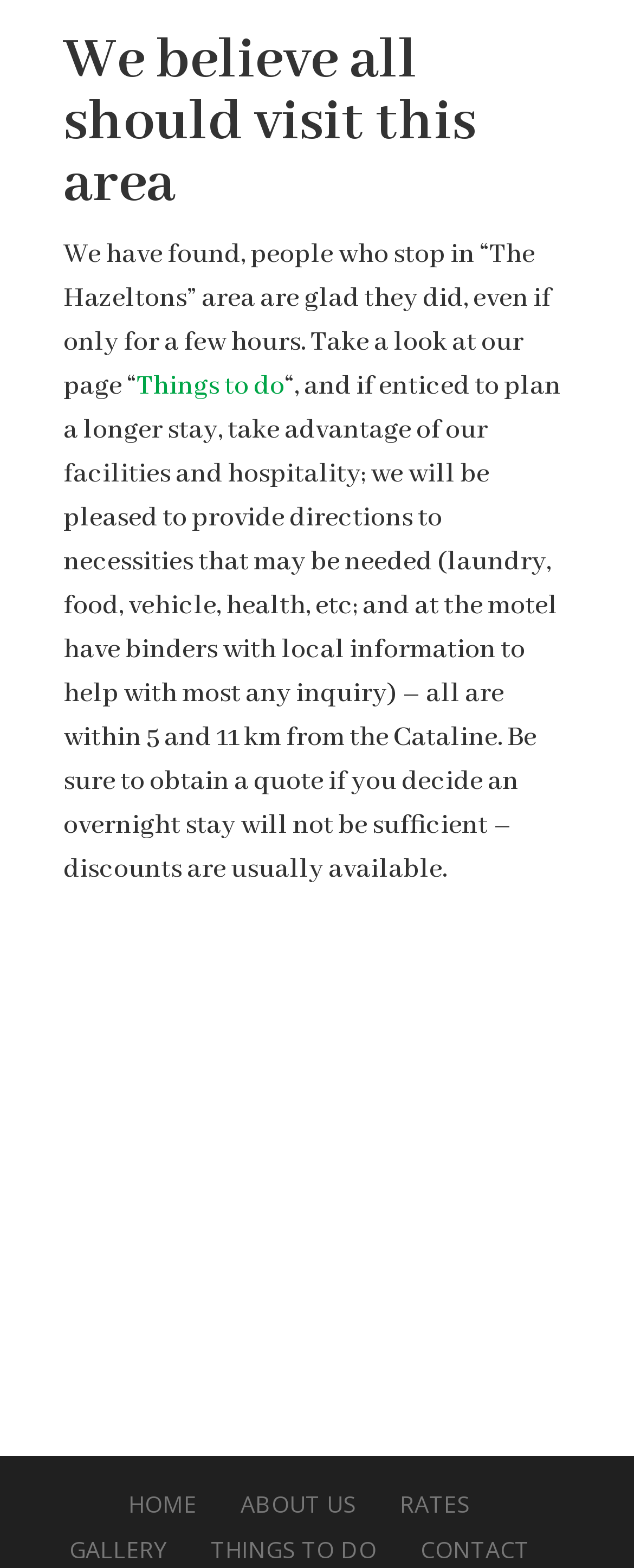What is the name of the area being promoted?
Please provide an in-depth and detailed response to the question.

The heading on the page mentions 'The Hazeltons' area, and the text suggests that people who stop in this area are glad they did.